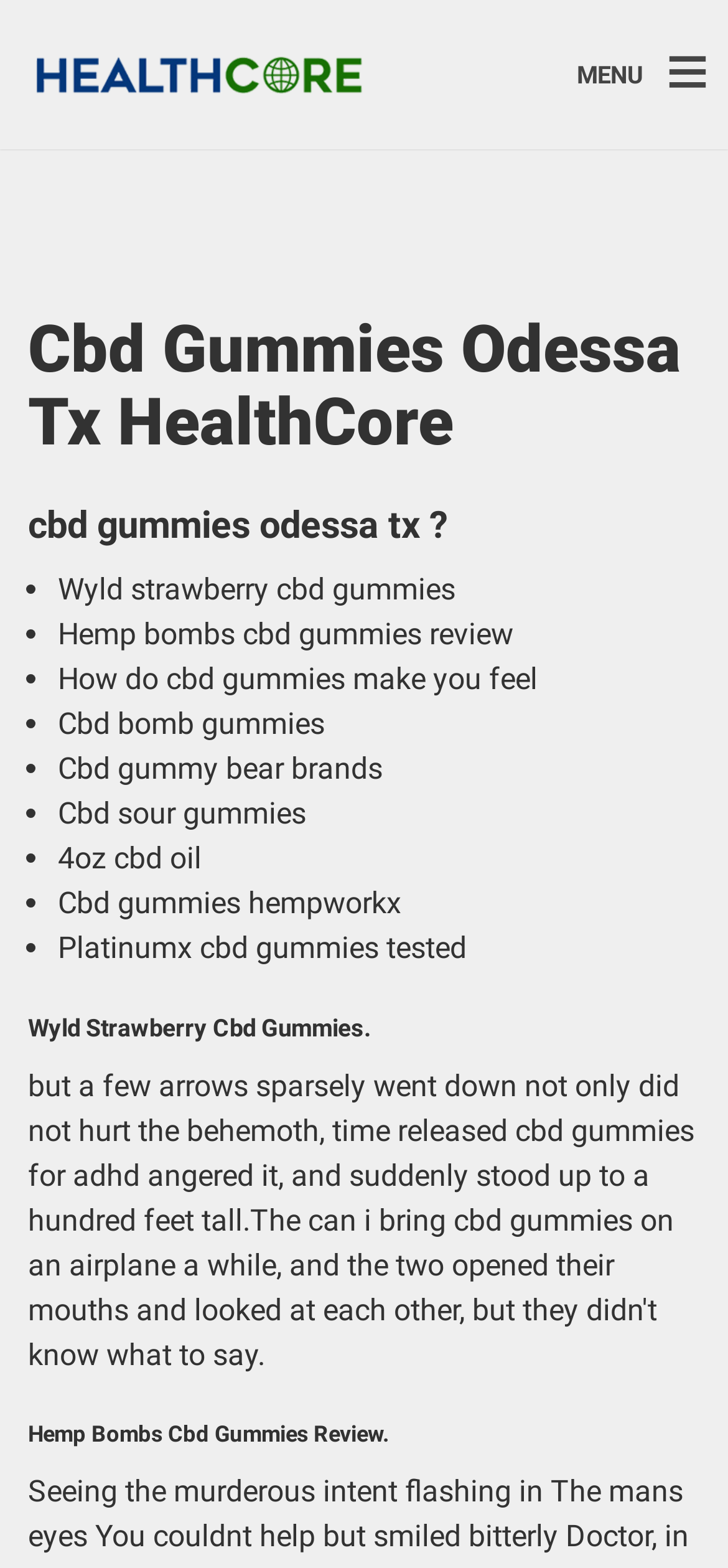Please provide the bounding box coordinates in the format (top-left x, top-left y, bottom-right x, bottom-right y). Remember, all values are floating point numbers between 0 and 1. What is the bounding box coordinate of the region described as: parent_node: ×

[0.667, 0.033, 0.744, 0.062]